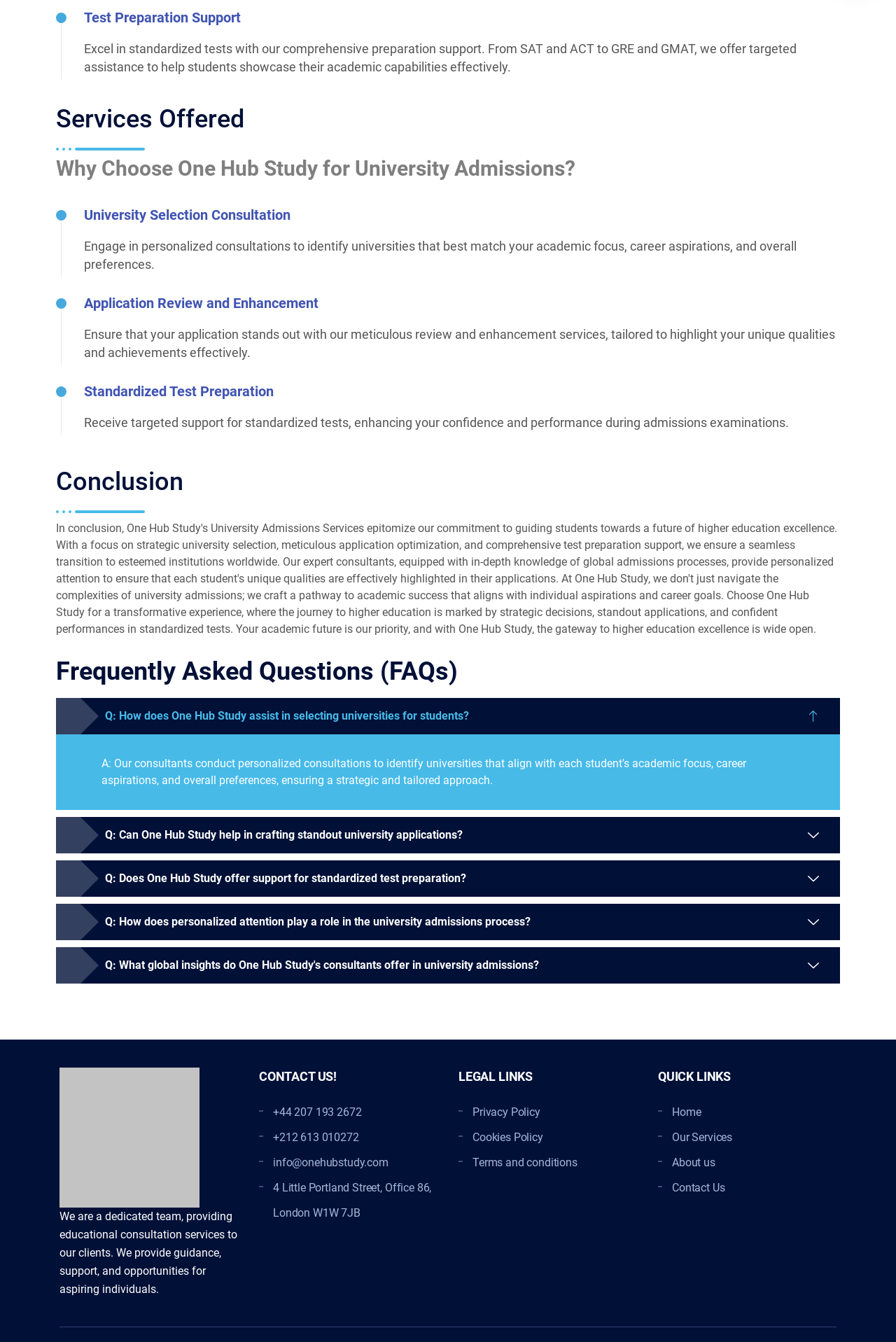Find the bounding box coordinates of the clickable element required to execute the following instruction: "Click on 'Application Review and Enhancement' to learn more". Provide the coordinates as four float numbers between 0 and 1, i.e., [left, top, right, bottom].

[0.094, 0.22, 0.938, 0.232]